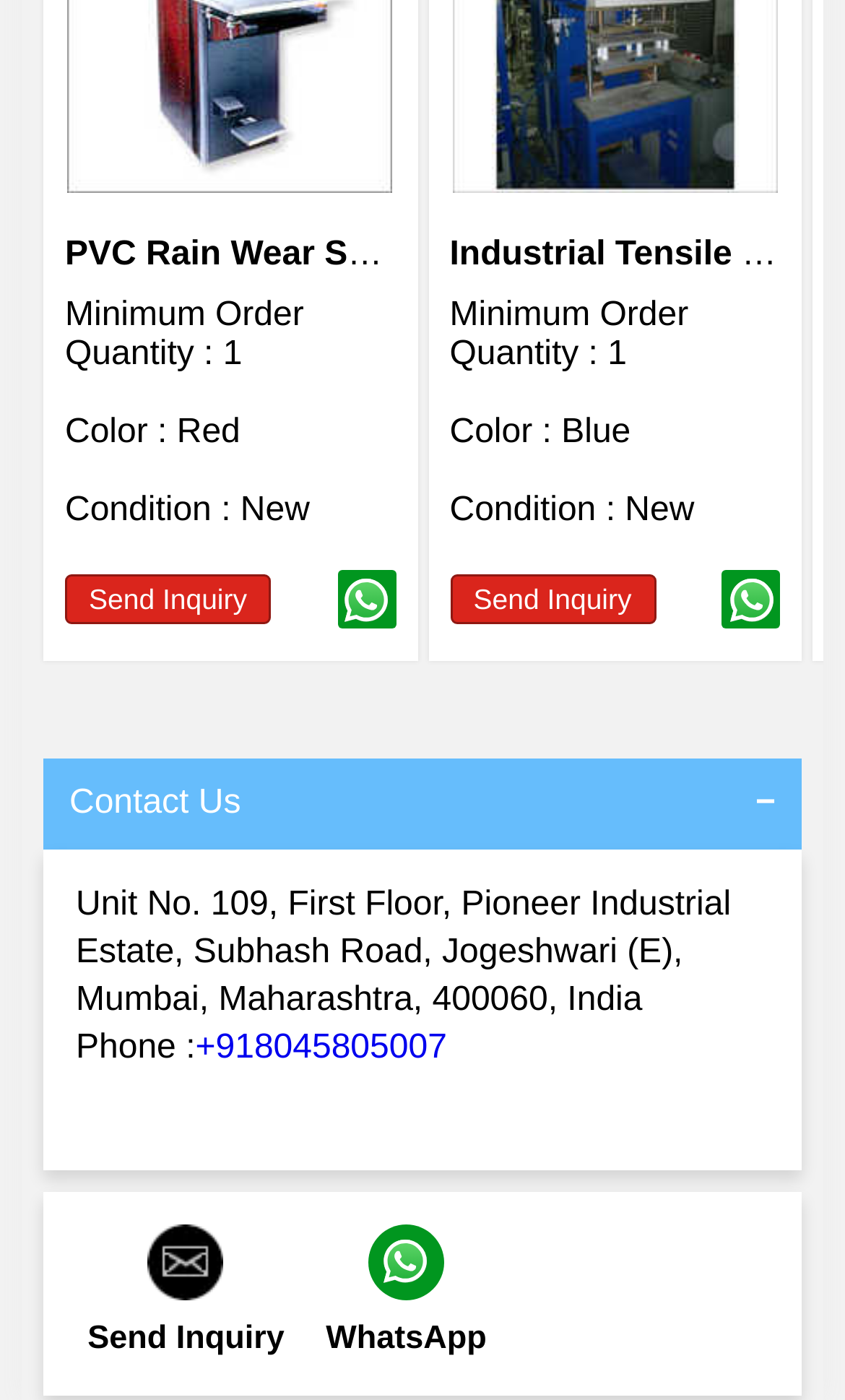Identify the bounding box coordinates for the UI element described by the following text: "1WIN Official In Russia". Provide the coordinates as four float numbers between 0 and 1, in the format [left, top, right, bottom].

None